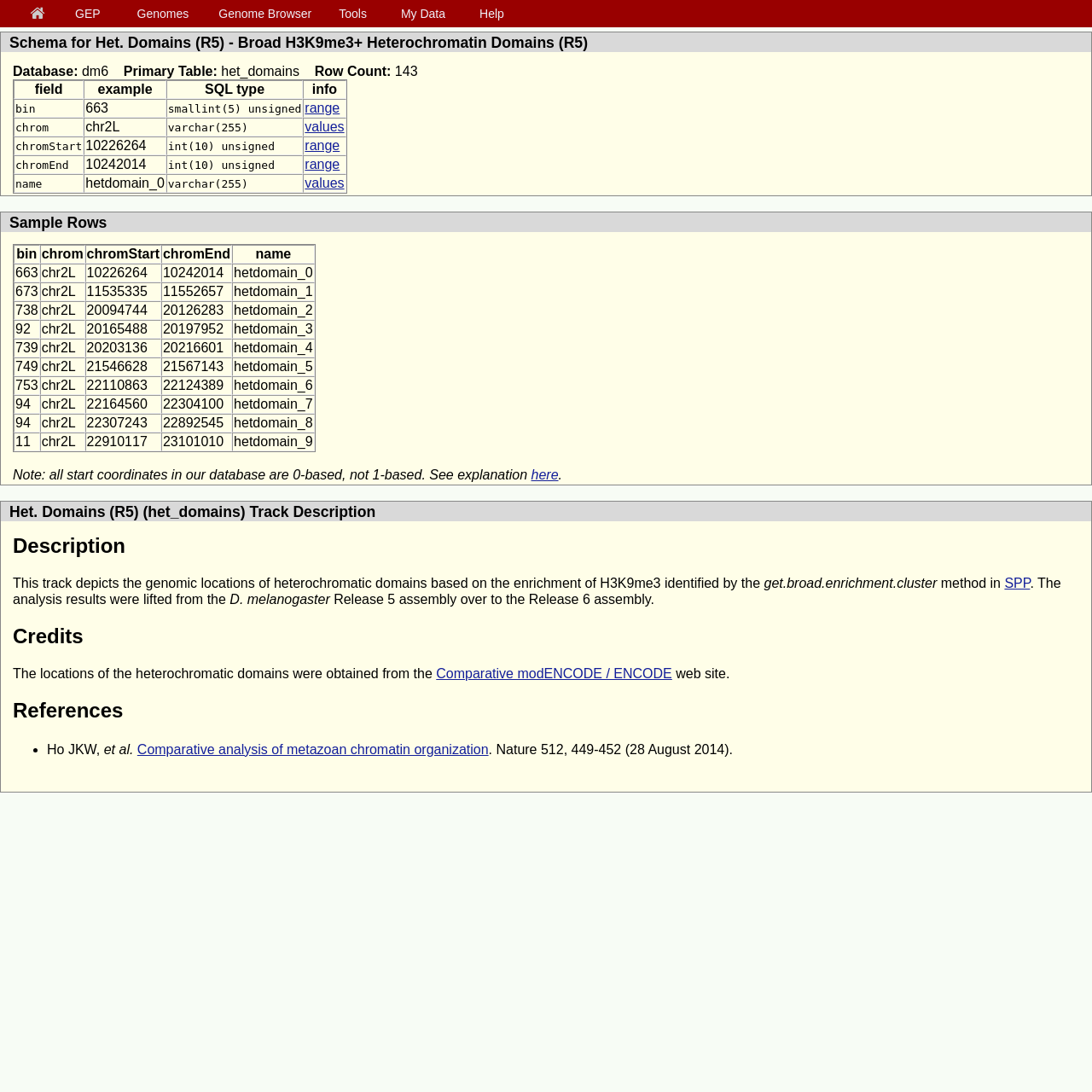What is the purpose of the webpage?
Using the visual information, reply with a single word or short phrase.

To display schema information